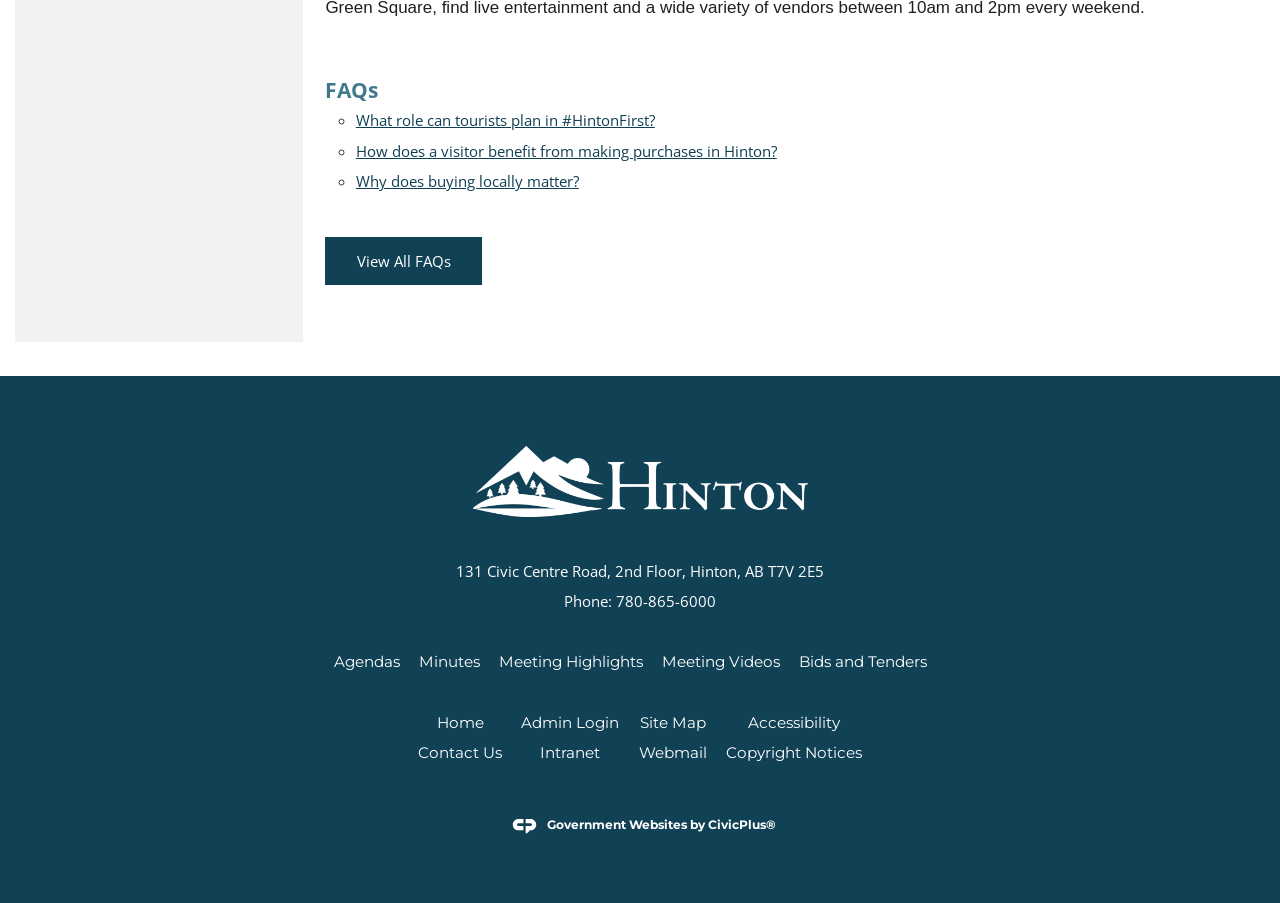From the image, can you give a detailed response to the question below:
What is the company that developed the government website?

I found the company name by looking at the bottom of the webpage, where it says 'Government Websites by CivicPlus'.